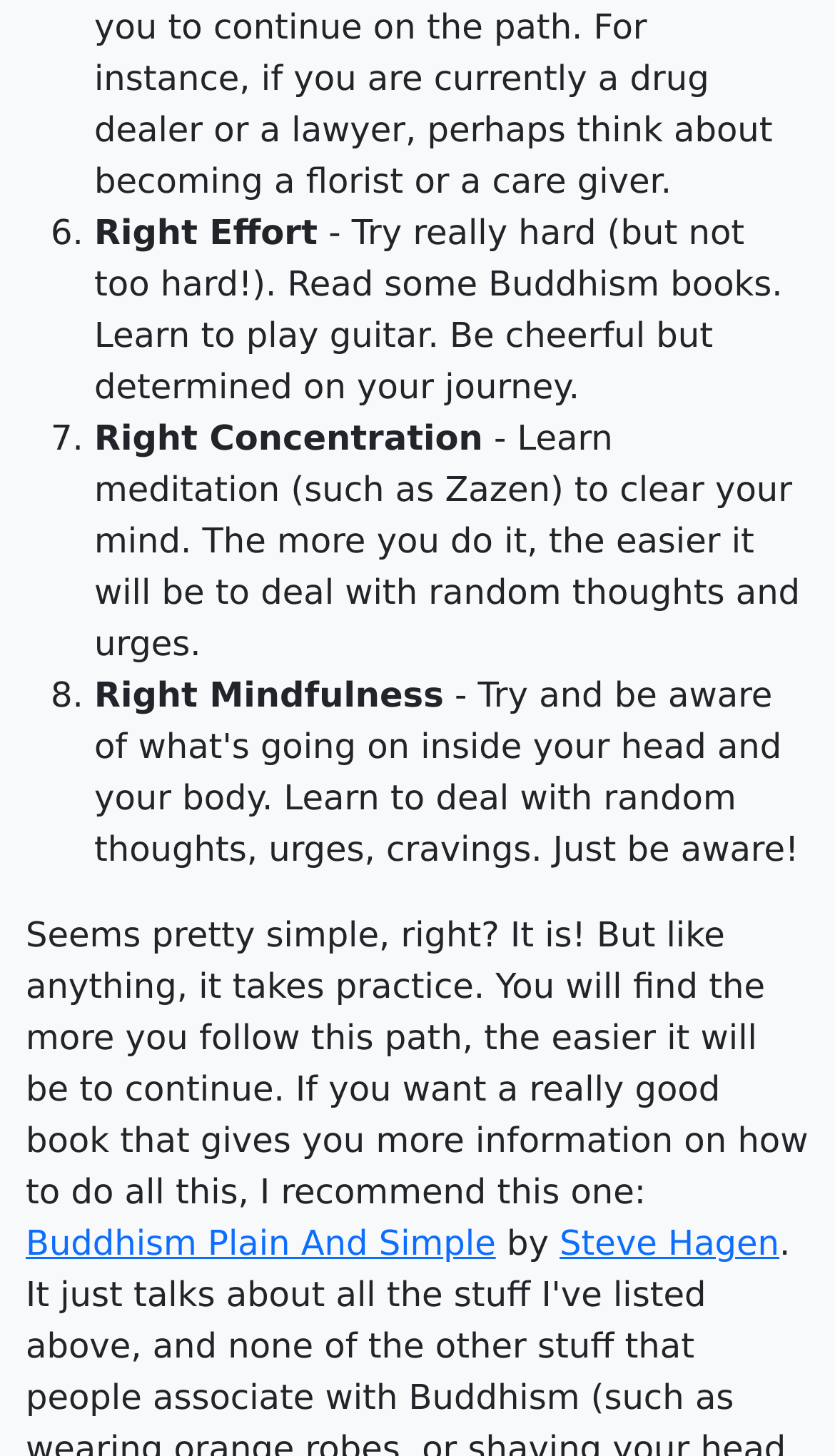Provide a brief response to the question below using one word or phrase:
How many items are in the list?

At least 8